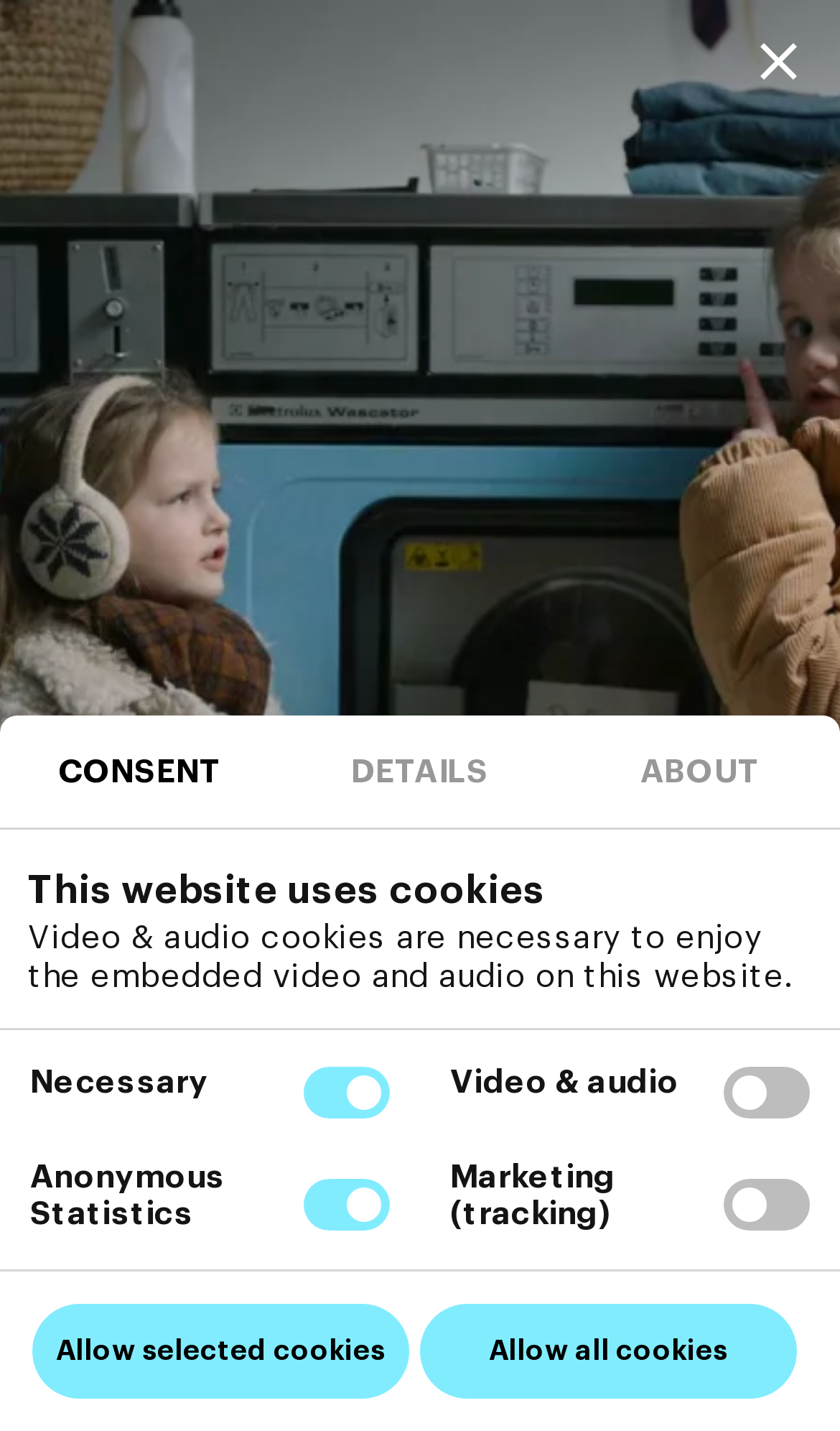Find the bounding box coordinates for the HTML element specified by: "Back to calendar".

[0.539, 0.902, 0.923, 0.964]